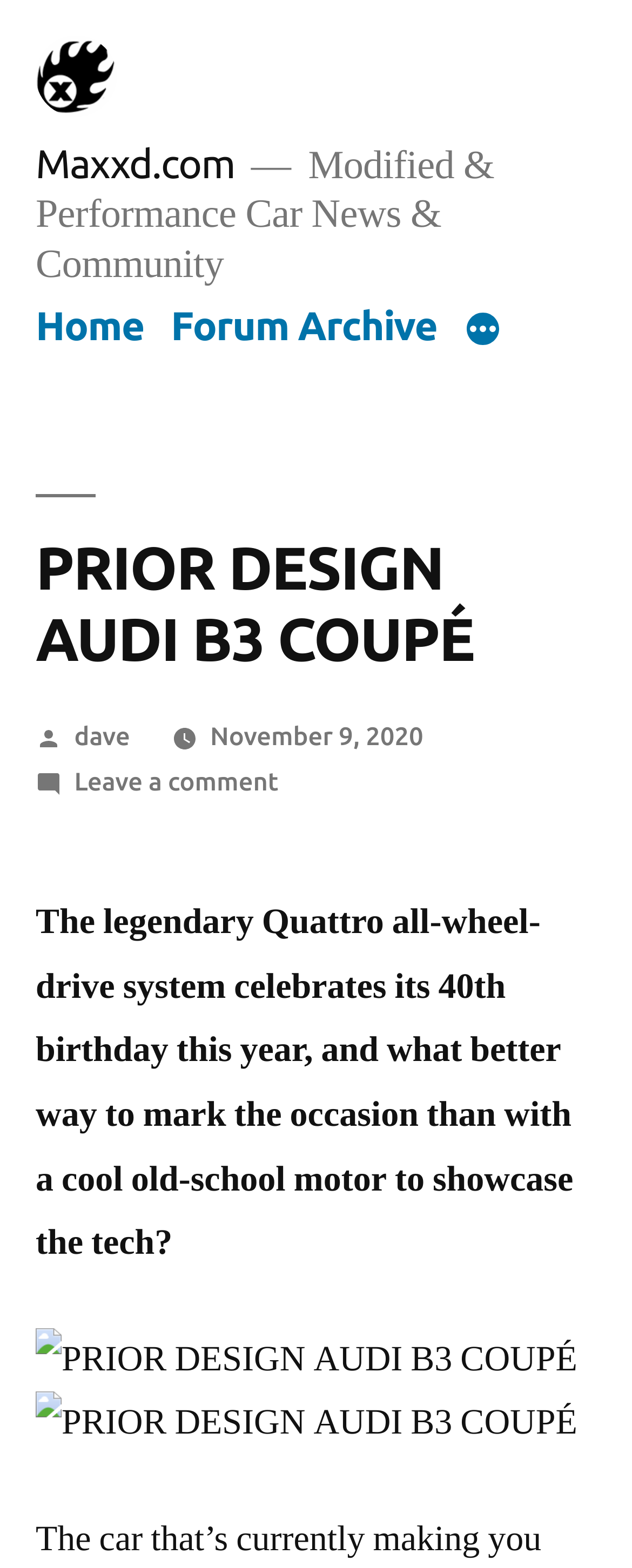Highlight the bounding box of the UI element that corresponds to this description: "Forum Archive".

[0.27, 0.193, 0.692, 0.222]